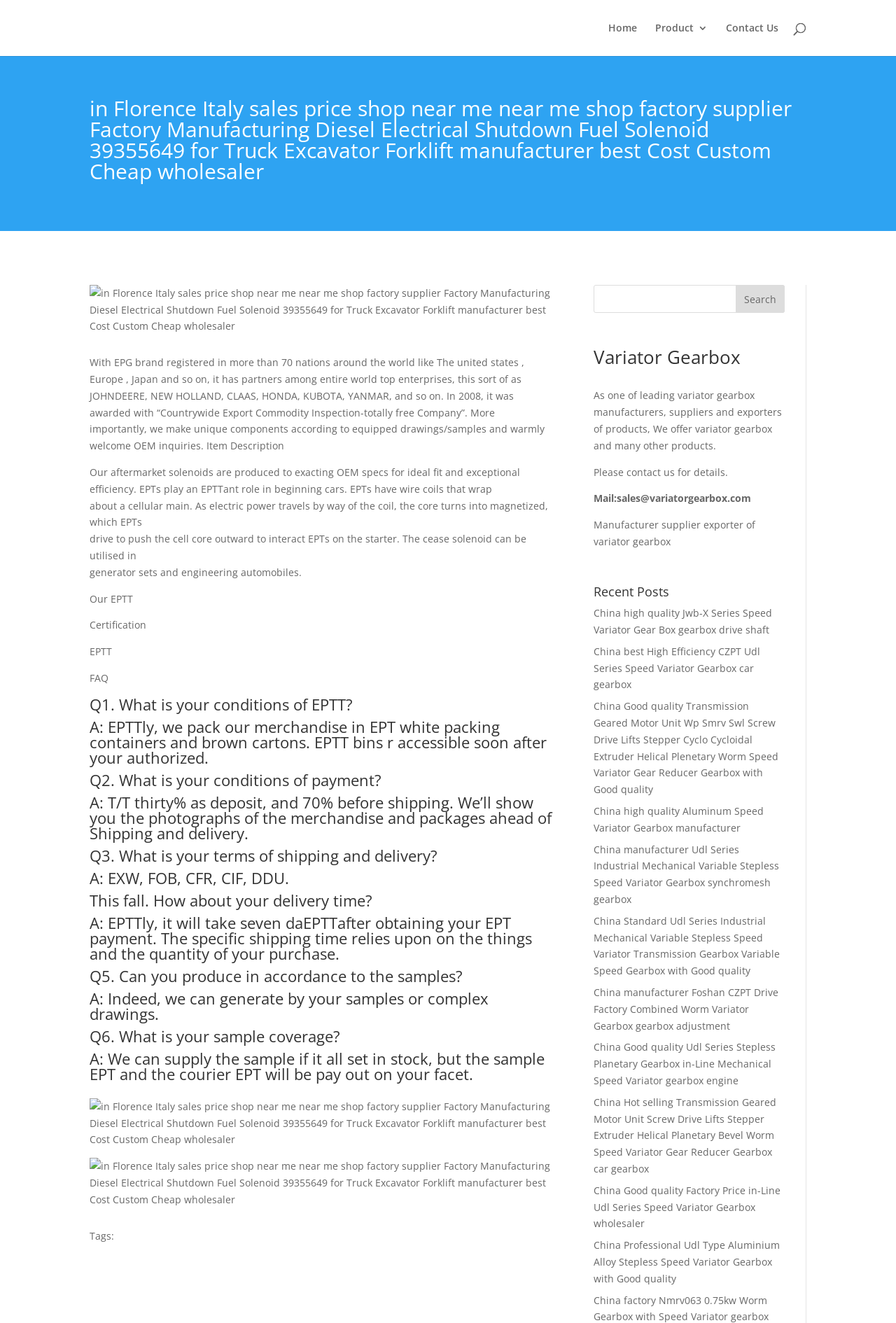Provide a brief response to the question below using a single word or phrase: 
What type of gearbox is mentioned on this webpage?

Variator gearbox